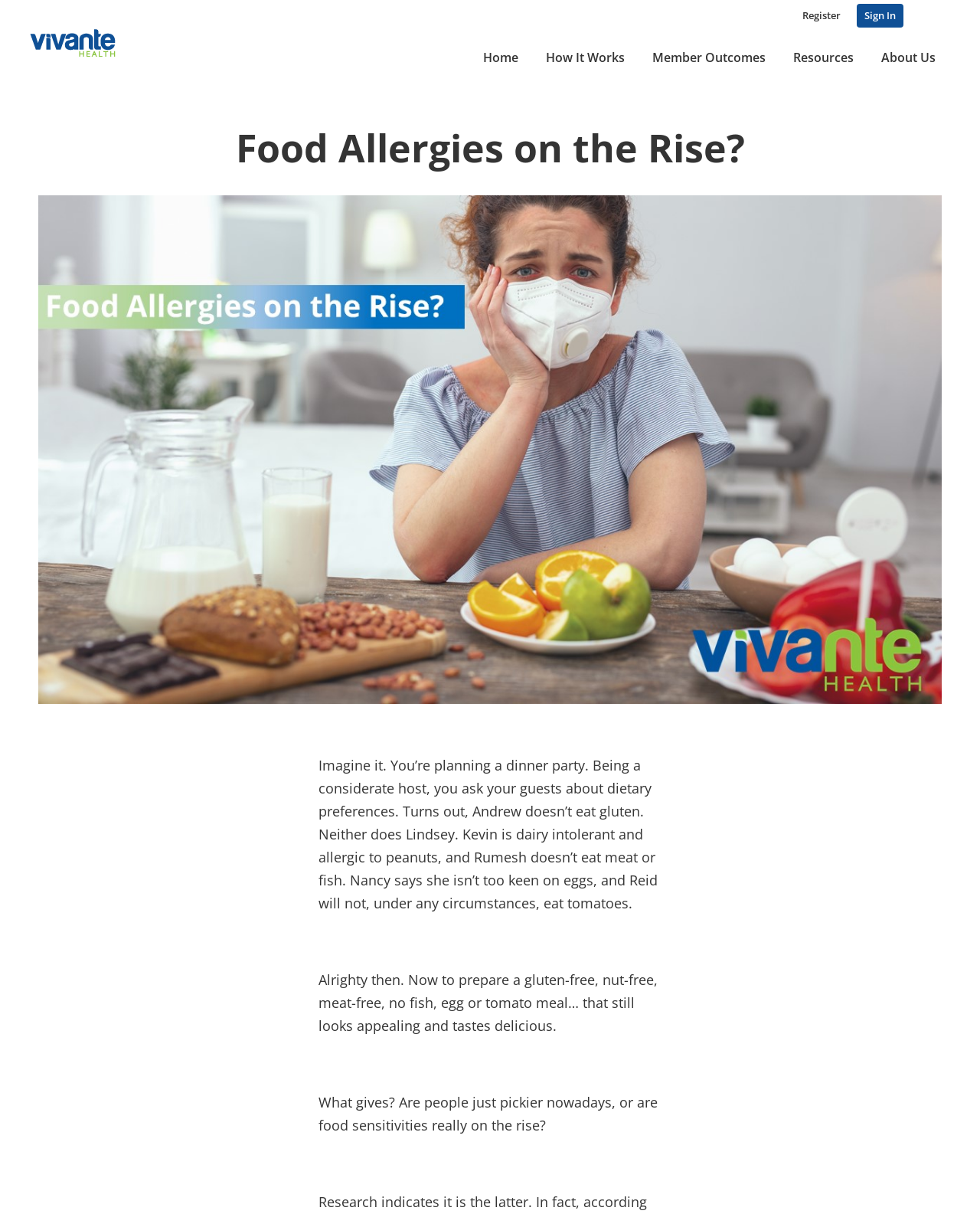Identify the bounding box coordinates for the region of the element that should be clicked to carry out the instruction: "Go to Top of the page". The bounding box coordinates should be four float numbers between 0 and 1, i.e., [left, top, right, bottom].

[0.008, 0.776, 0.039, 0.801]